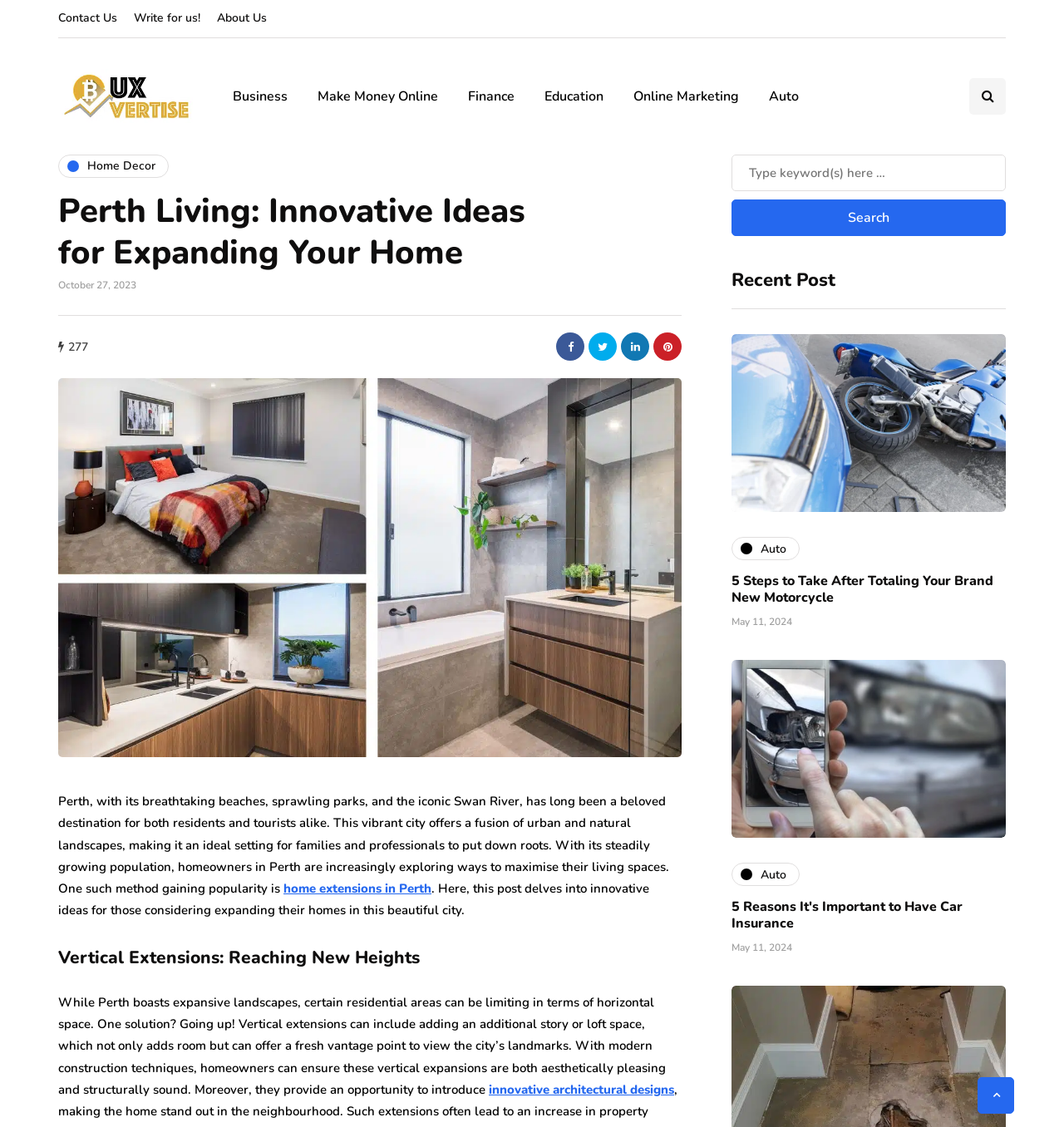Find the bounding box coordinates for the HTML element specified by: "home extensions in Perth".

[0.266, 0.781, 0.405, 0.796]